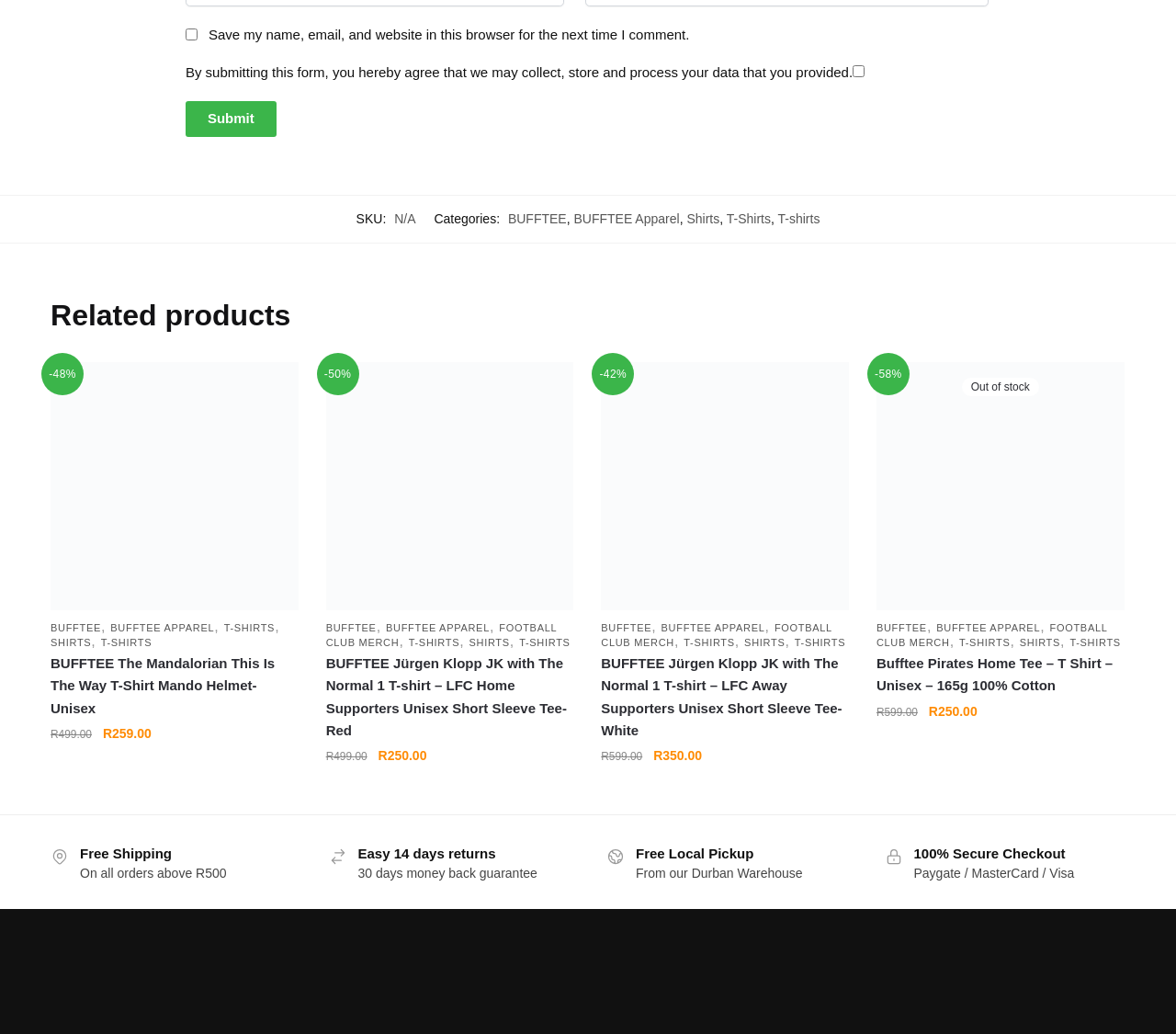Identify and provide the bounding box coordinates of the UI element described: "Football Club Merch". The coordinates should be formatted as [left, top, right, bottom], with each number being a float between 0 and 1.

[0.511, 0.595, 0.707, 0.62]